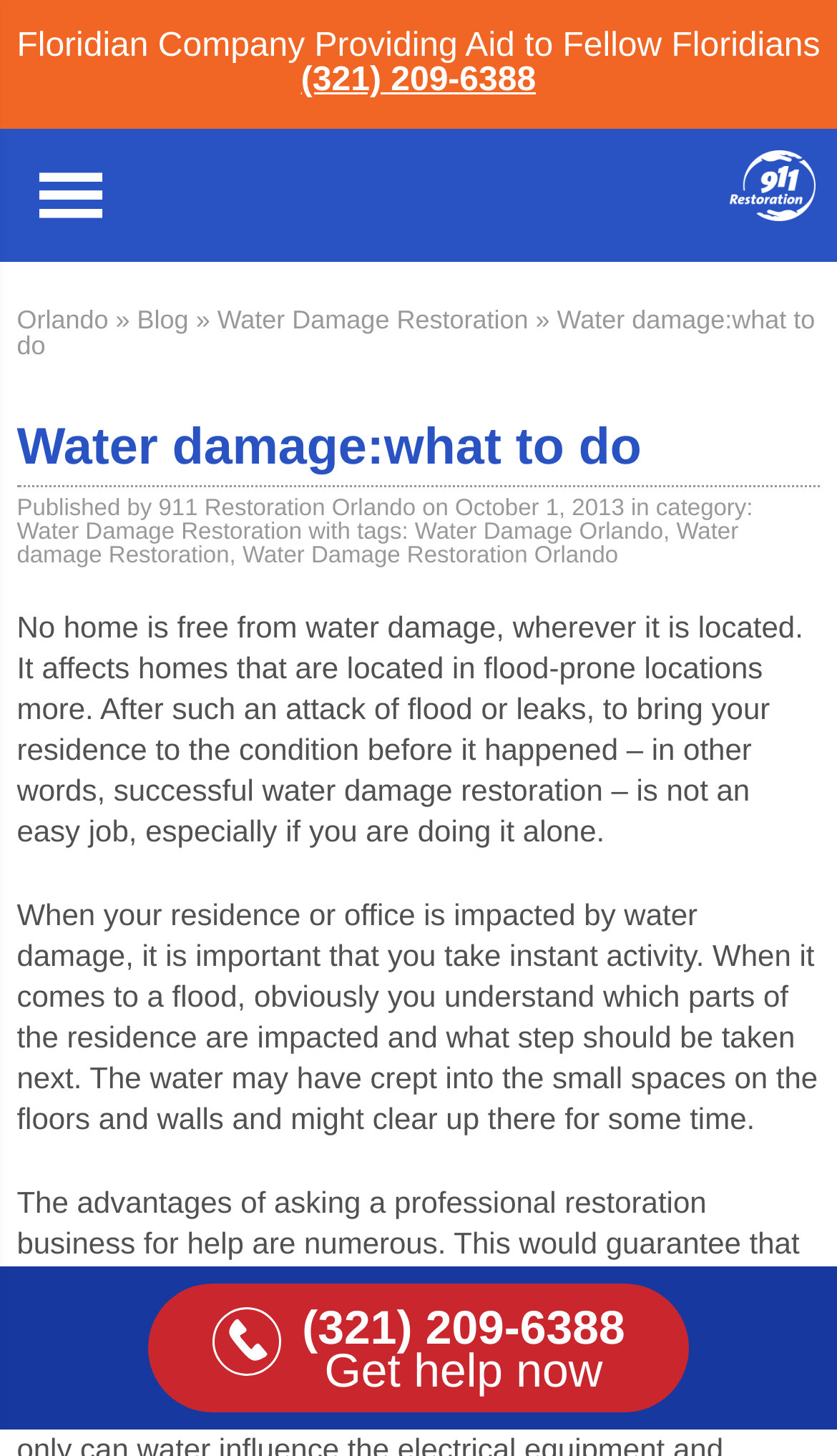Using the element description: "Blog", determine the bounding box coordinates for the specified UI element. The coordinates should be four float numbers between 0 and 1, [left, top, right, bottom].

[0.164, 0.209, 0.225, 0.23]